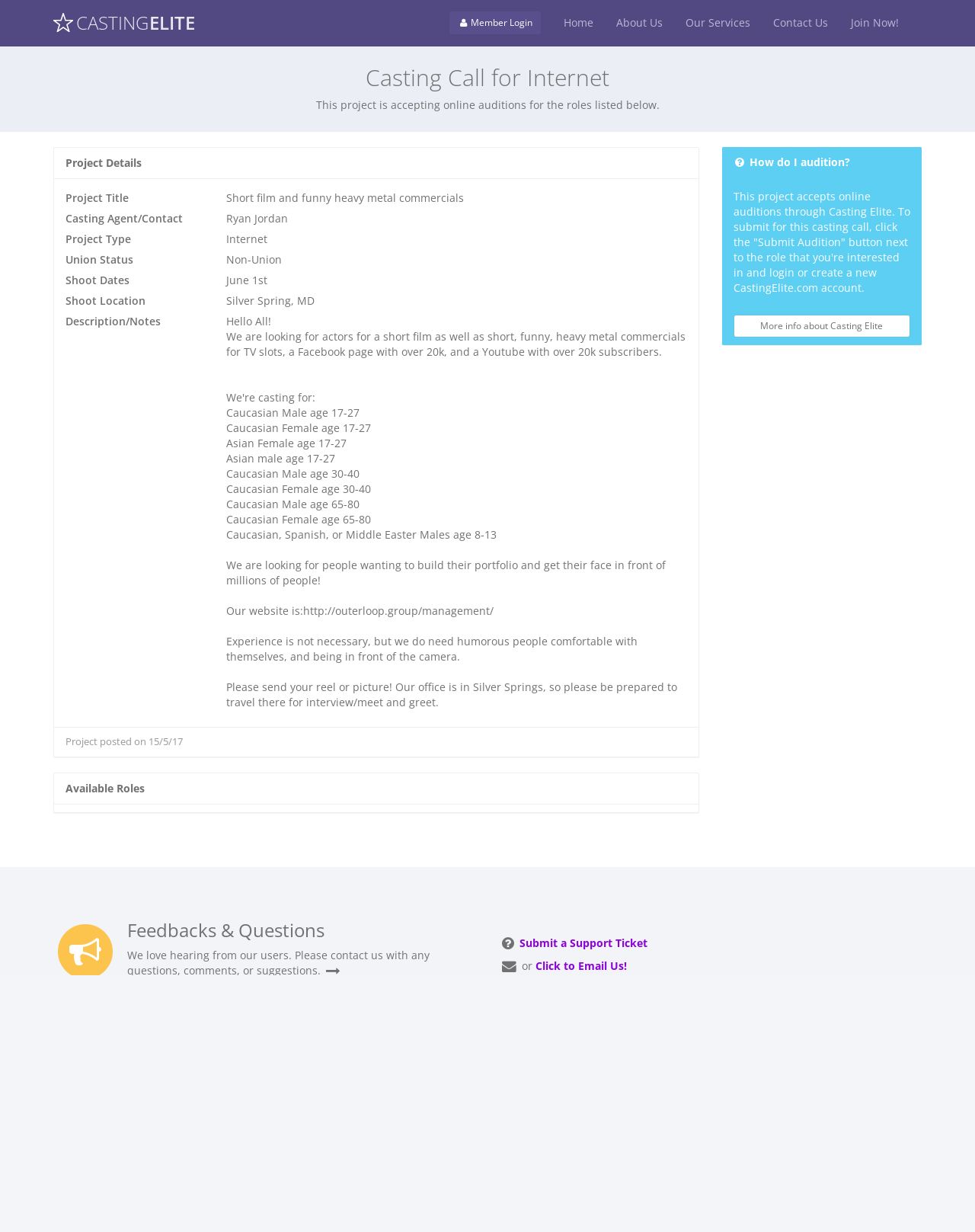Extract the primary headline from the webpage and present its text.

Casting Call for Internet